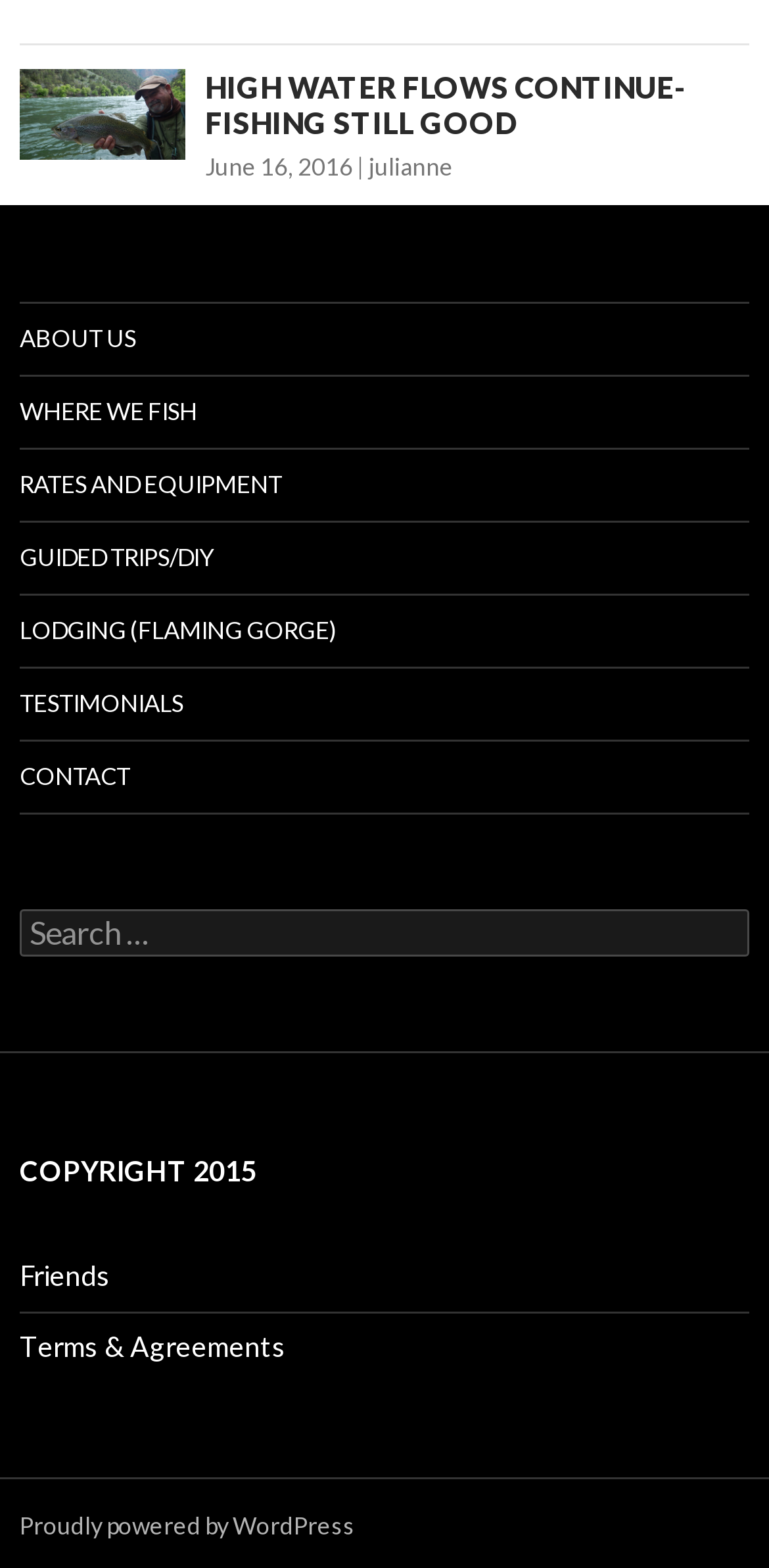Using the description: "Rates and Equipment", determine the UI element's bounding box coordinates. Ensure the coordinates are in the format of four float numbers between 0 and 1, i.e., [left, top, right, bottom].

[0.026, 0.286, 0.974, 0.332]